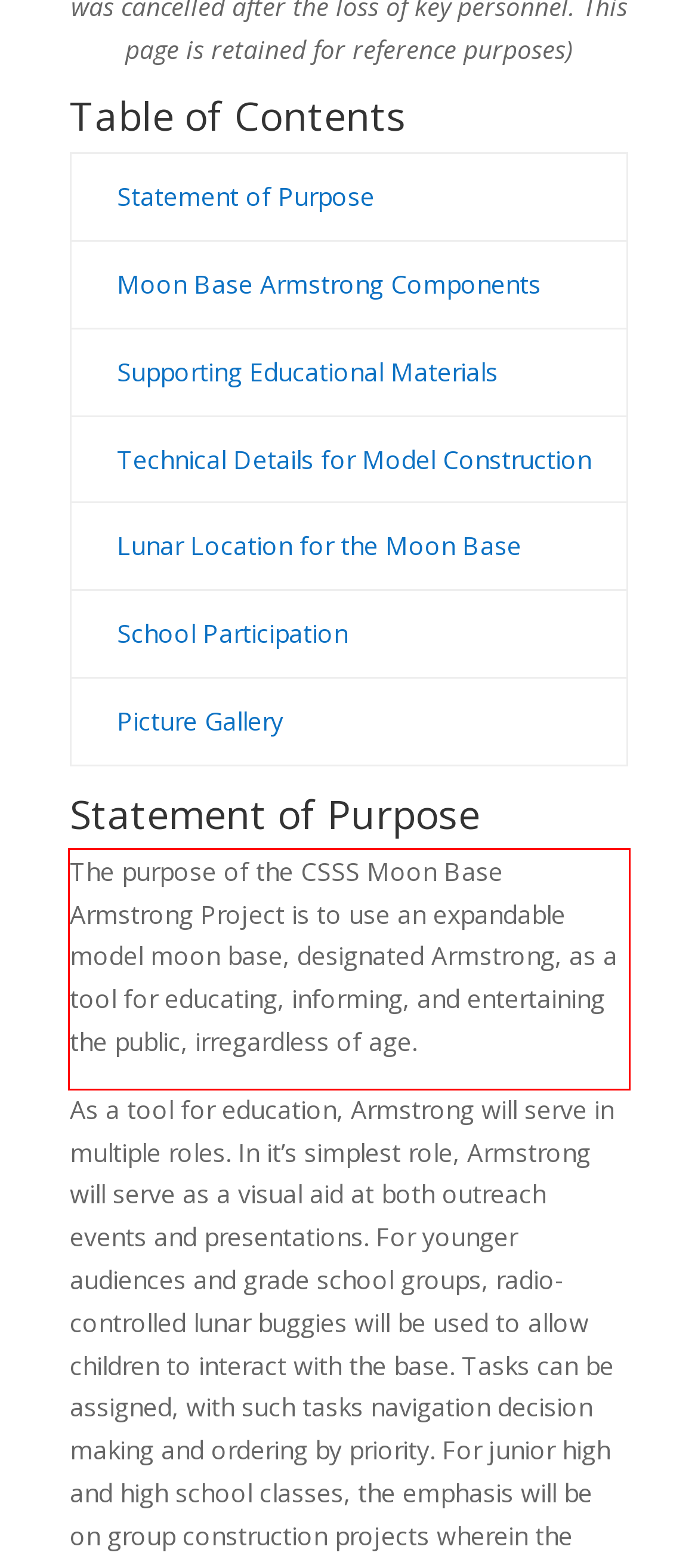Please extract the text content from the UI element enclosed by the red rectangle in the screenshot.

The purpose of the CSSS Moon Base Armstrong Project is to use an expandable model moon base, designated Armstrong, as a tool for educating, informing, and entertaining the public, irregardless of age.